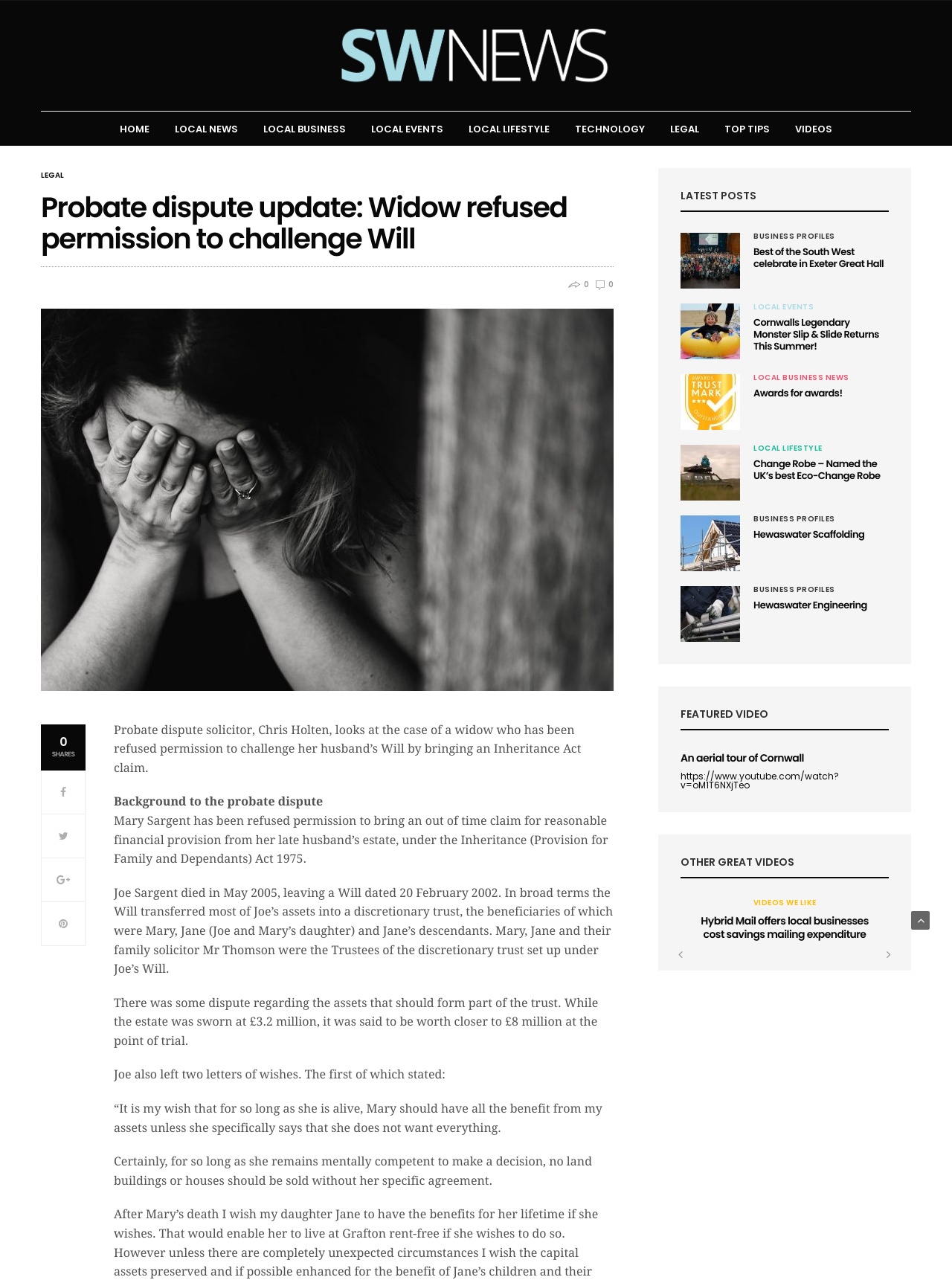Given the description Videos we Like, predict the bounding box coordinates of the UI element. Ensure the coordinates are in the format (top-left x, top-left y, bottom-right x, bottom-right y) and all values are between 0 and 1.

[0.791, 0.702, 0.857, 0.708]